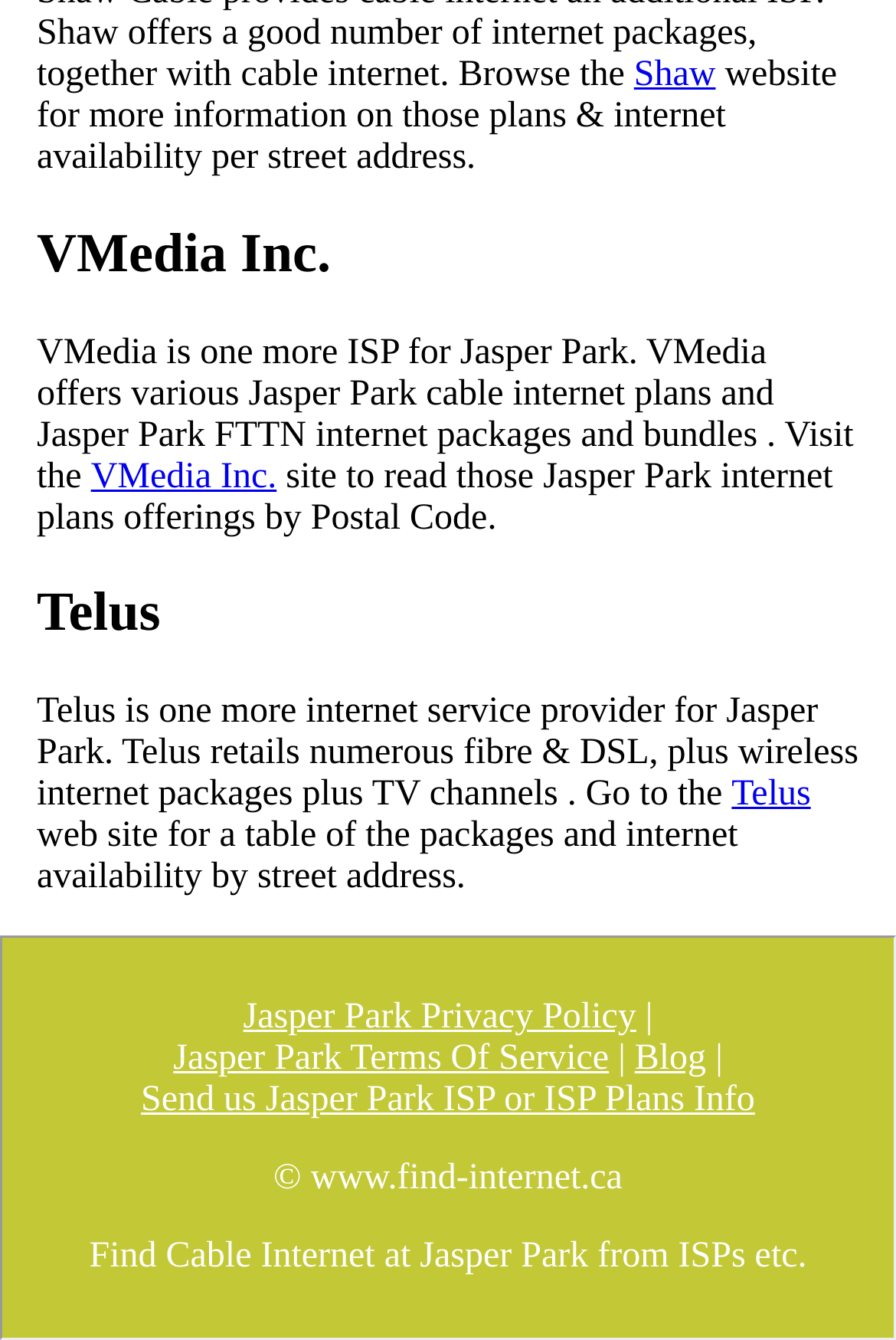Ascertain the bounding box coordinates for the UI element detailed here: "Jasper Park Terms Of Service". The coordinates should be provided as [left, top, right, bottom] with each value being a float between 0 and 1.

[0.193, 0.776, 0.68, 0.807]